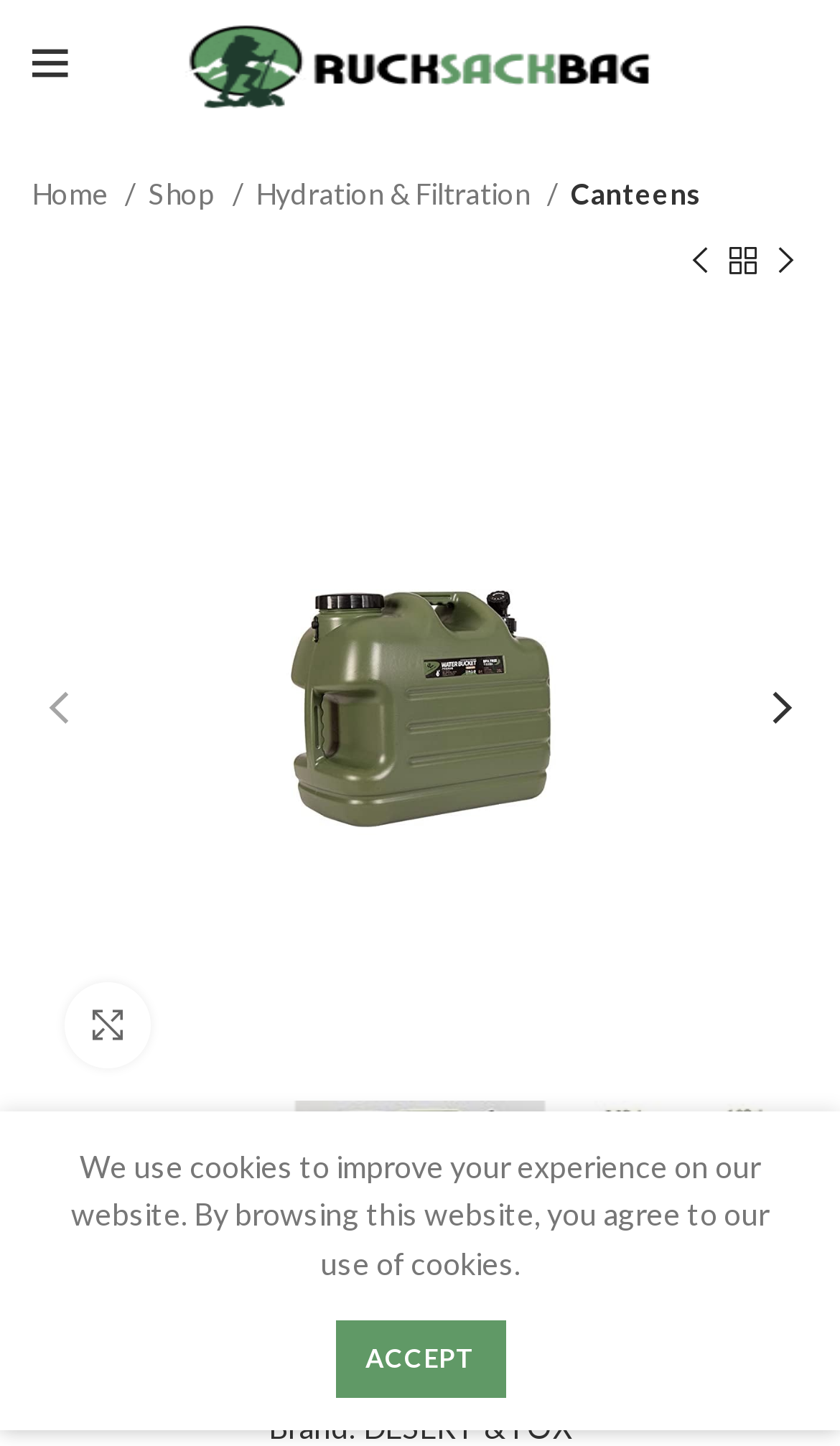How many images are on the product page?
Using the image, respond with a single word or phrase.

4